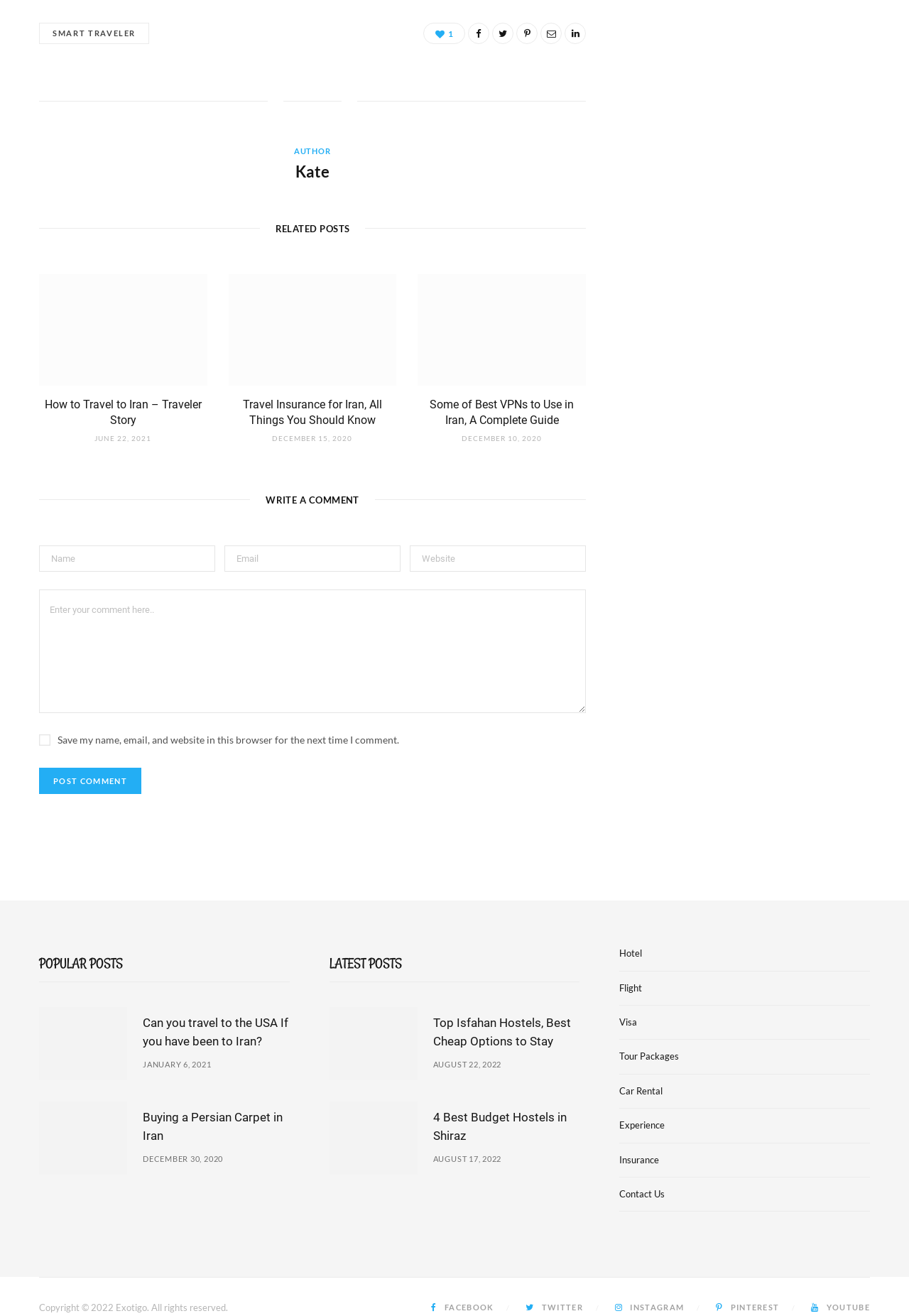Please identify the bounding box coordinates of the clickable area that will allow you to execute the instruction: "Read the article 'How to Travel to Iran - traveler story'".

[0.043, 0.208, 0.228, 0.293]